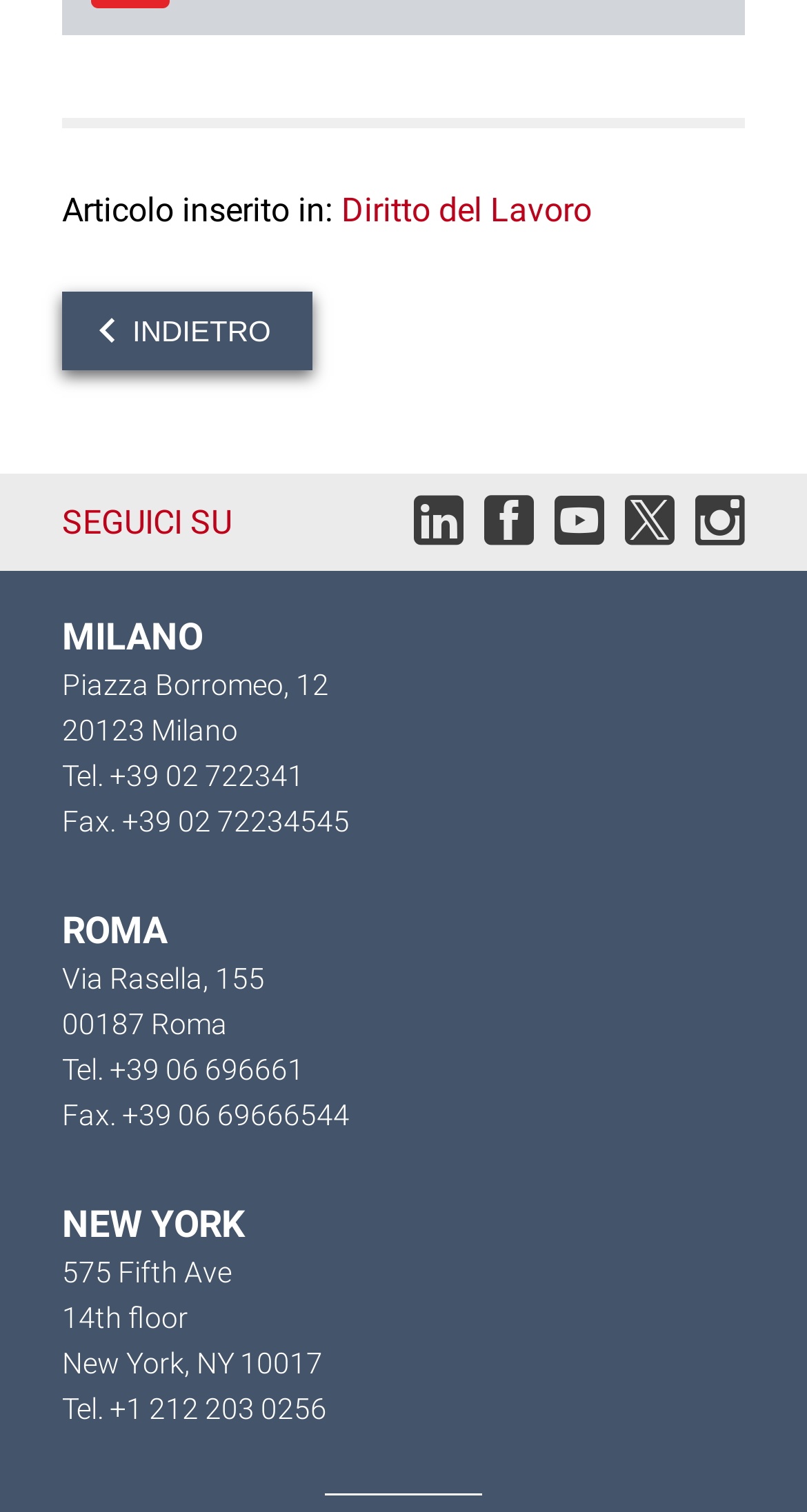Determine the bounding box coordinates for the area that needs to be clicked to fulfill this task: "Follow on social media". The coordinates must be given as four float numbers between 0 and 1, i.e., [left, top, right, bottom].

[0.513, 0.338, 0.574, 0.364]